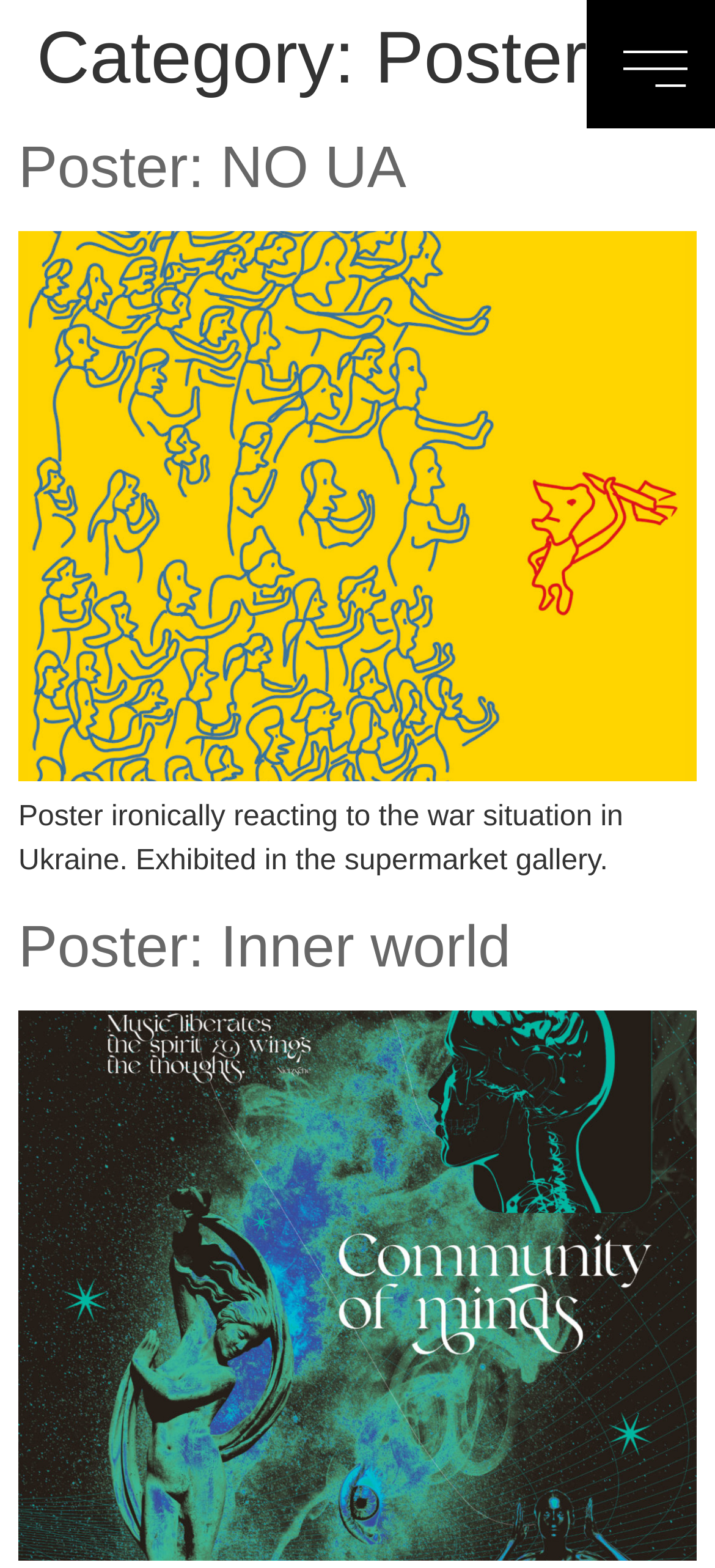Give a complete and precise description of the webpage's appearance.

The webpage is about a poster created by Karolína Stará. At the top right corner, there is a link and an image, which are likely a logo or a profile picture. Below this, there is a header section that displays the category of the poster. 

The main content of the webpage is an article that takes up most of the page. It starts with a heading that reads "Poster: NO UA", which is a link. Below this heading, there is another link, and then a paragraph of text that describes the poster, stating that it ironically reacts to the war situation in Ukraine and was exhibited in a supermarket gallery.

Further down, there is another heading that reads "Poster: Inner world", which is also a link. This suggests that the webpage may be showcasing multiple posters or artworks by Karolína Stará, with each having its own section and description.